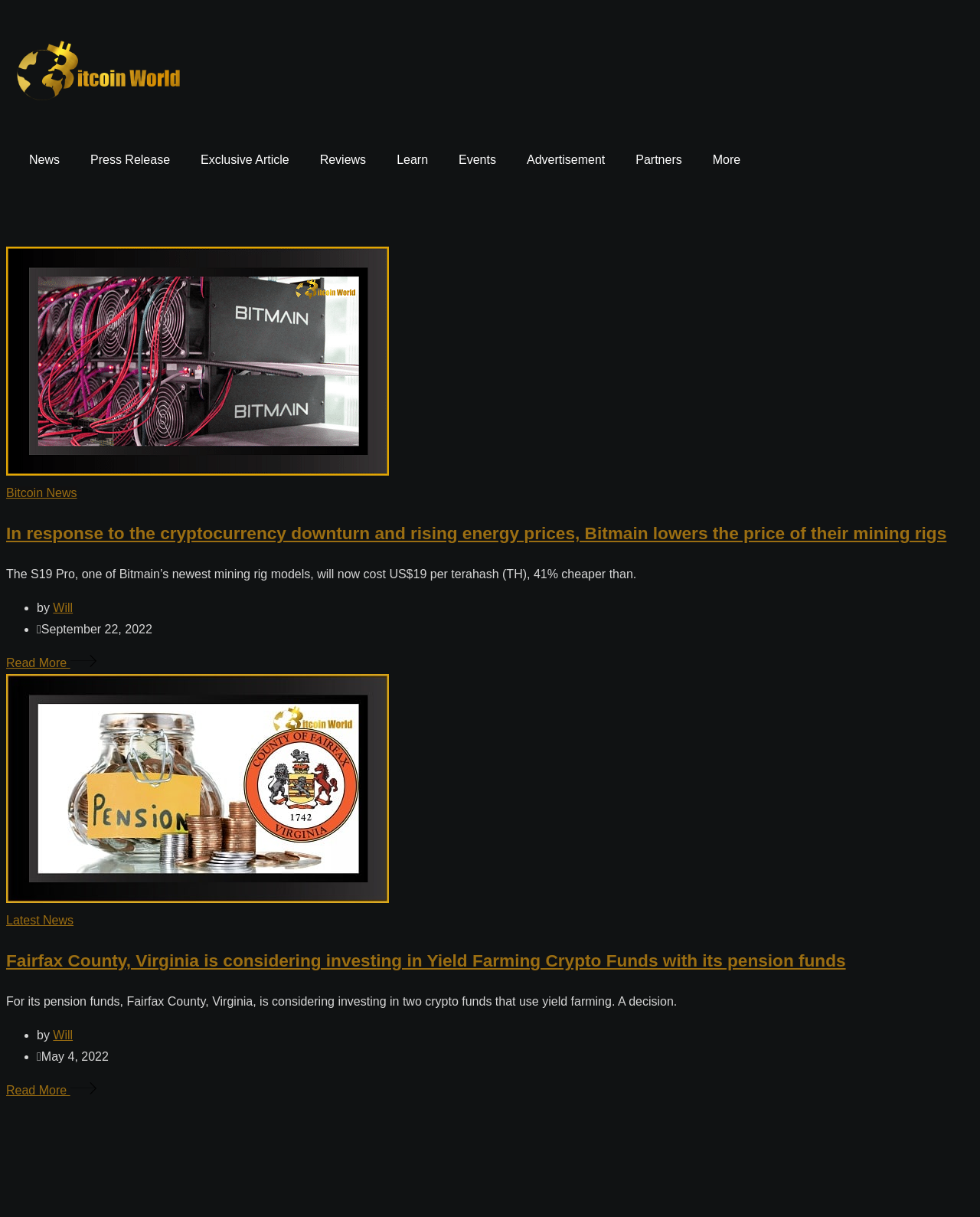Answer the following query concisely with a single word or phrase:
What are the main categories of the website?

News, Press Release, etc.